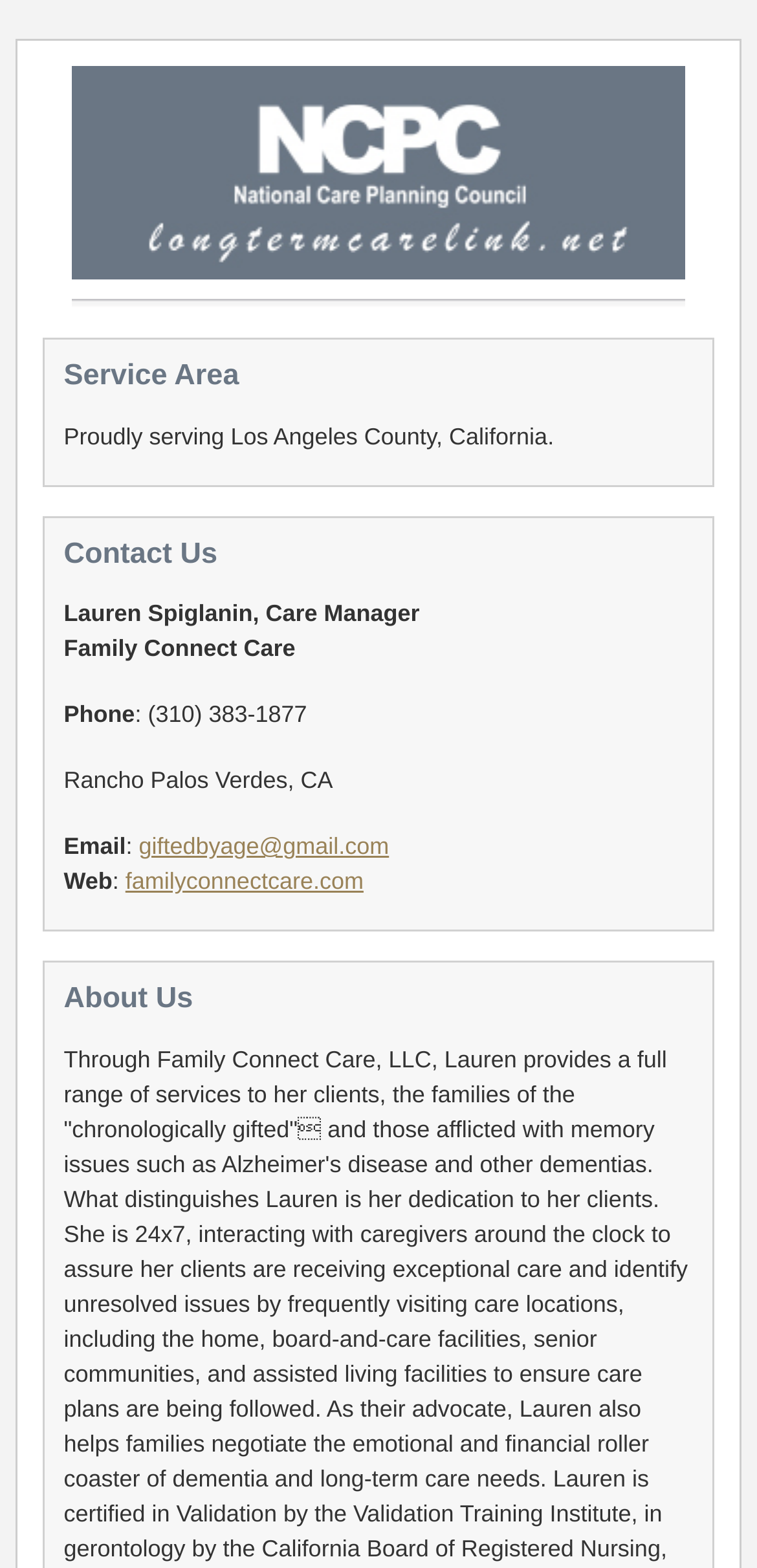Please reply to the following question with a single word or a short phrase:
What is the phone number of Lauren Spiglanin?

(310) 383-1877